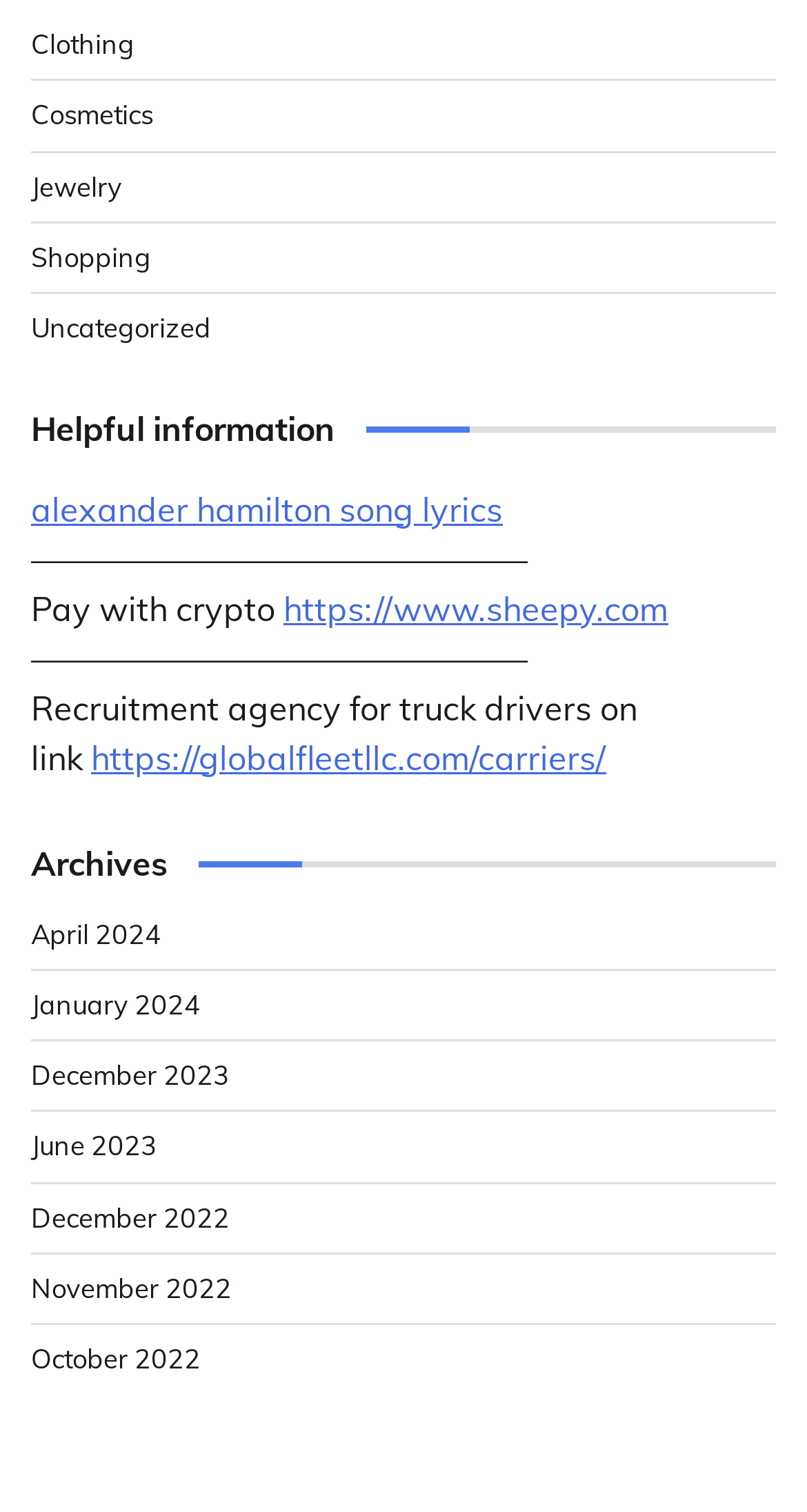Identify the bounding box coordinates of the element to click to follow this instruction: 'Go to April 2024'. Ensure the coordinates are four float values between 0 and 1, provided as [left, top, right, bottom].

[0.038, 0.606, 0.2, 0.628]